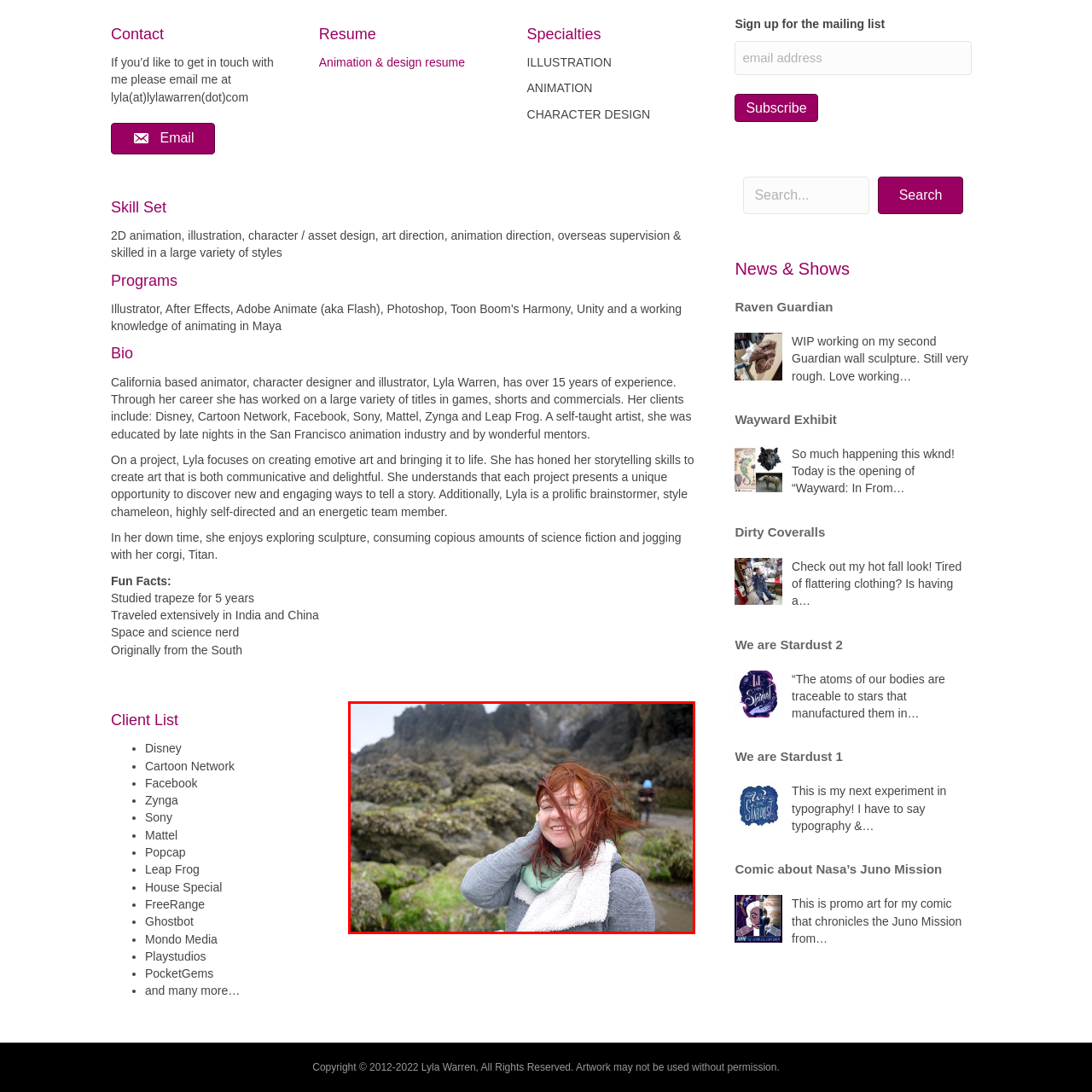Observe the image encased in the red box and deliver an in-depth response to the subsequent question by interpreting the details within the image:
What is the woman wearing around her neck?

The caption describes the woman's attire, mentioning that she wears a 'cozy gray sweater' and a 'light green scarf', which implies that the scarf is a notable accessory in the image.